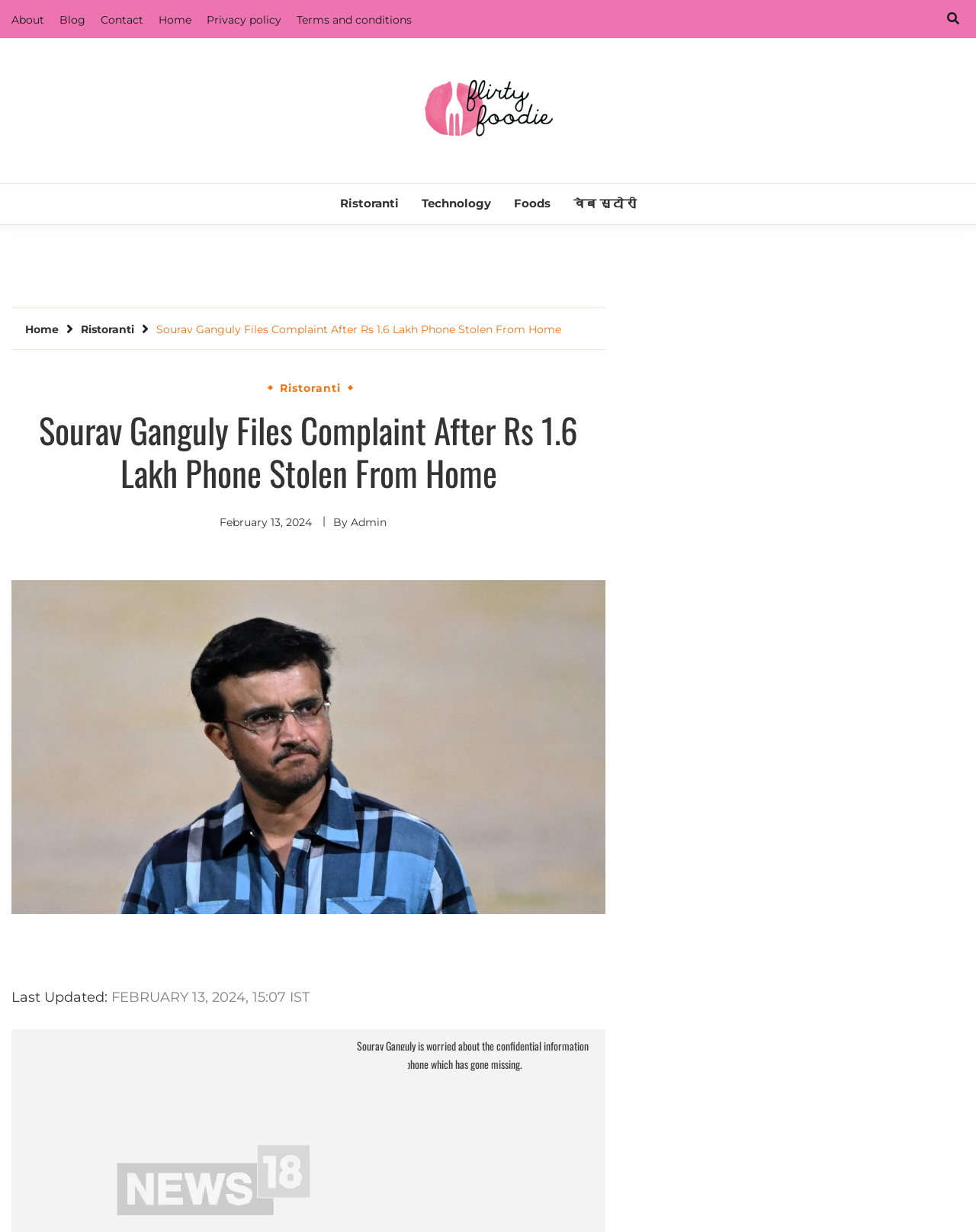What is the date of the news article?
Answer the question in a detailed and comprehensive manner.

The date of the news article can be found in the link 'February 13, 2024' and the static text 'FEBRUARY 13, 2024, 15:07 IST' which indicates the last updated time of the article.